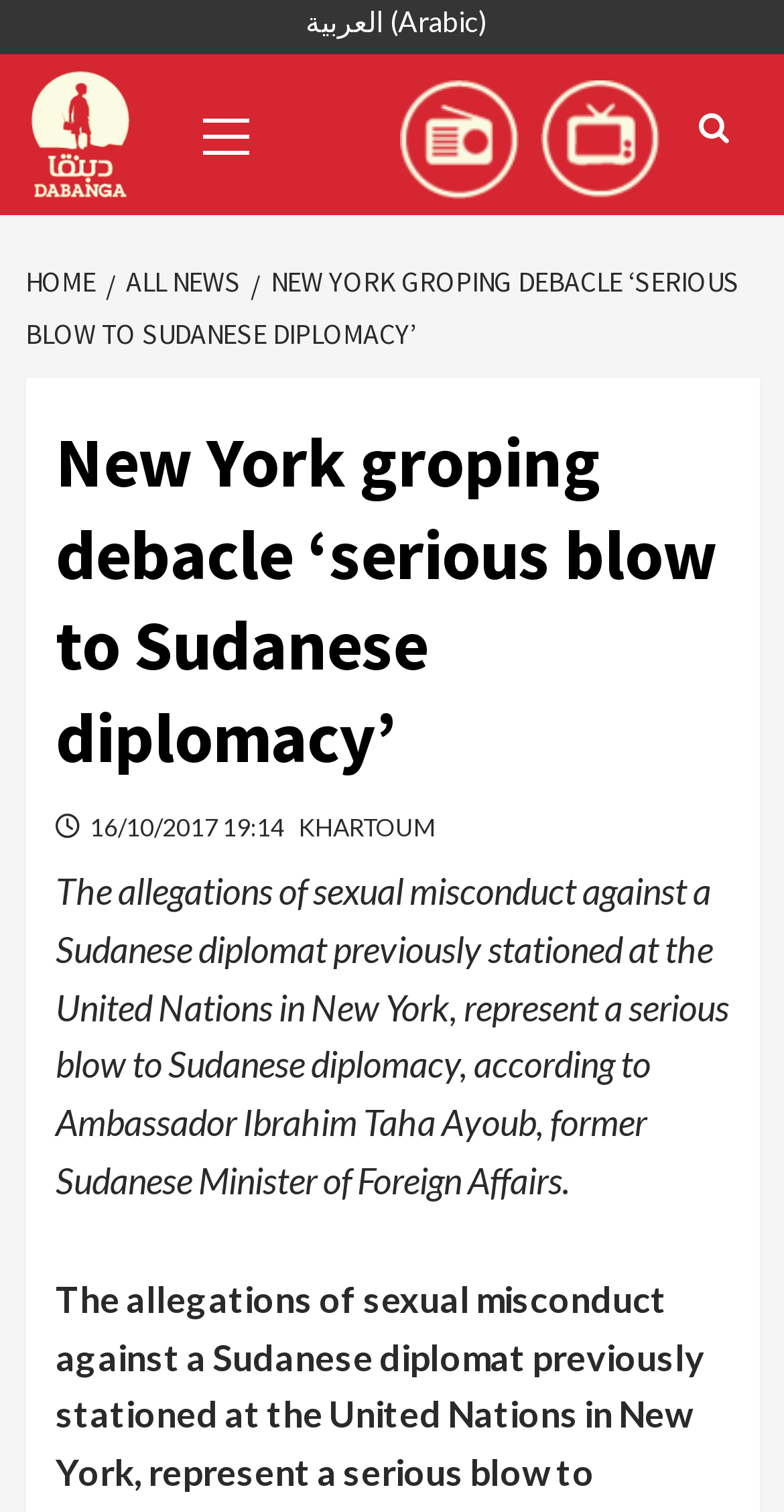Find the bounding box coordinates of the element to click in order to complete the given instruction: "Explore the World of Online Lotto."

None